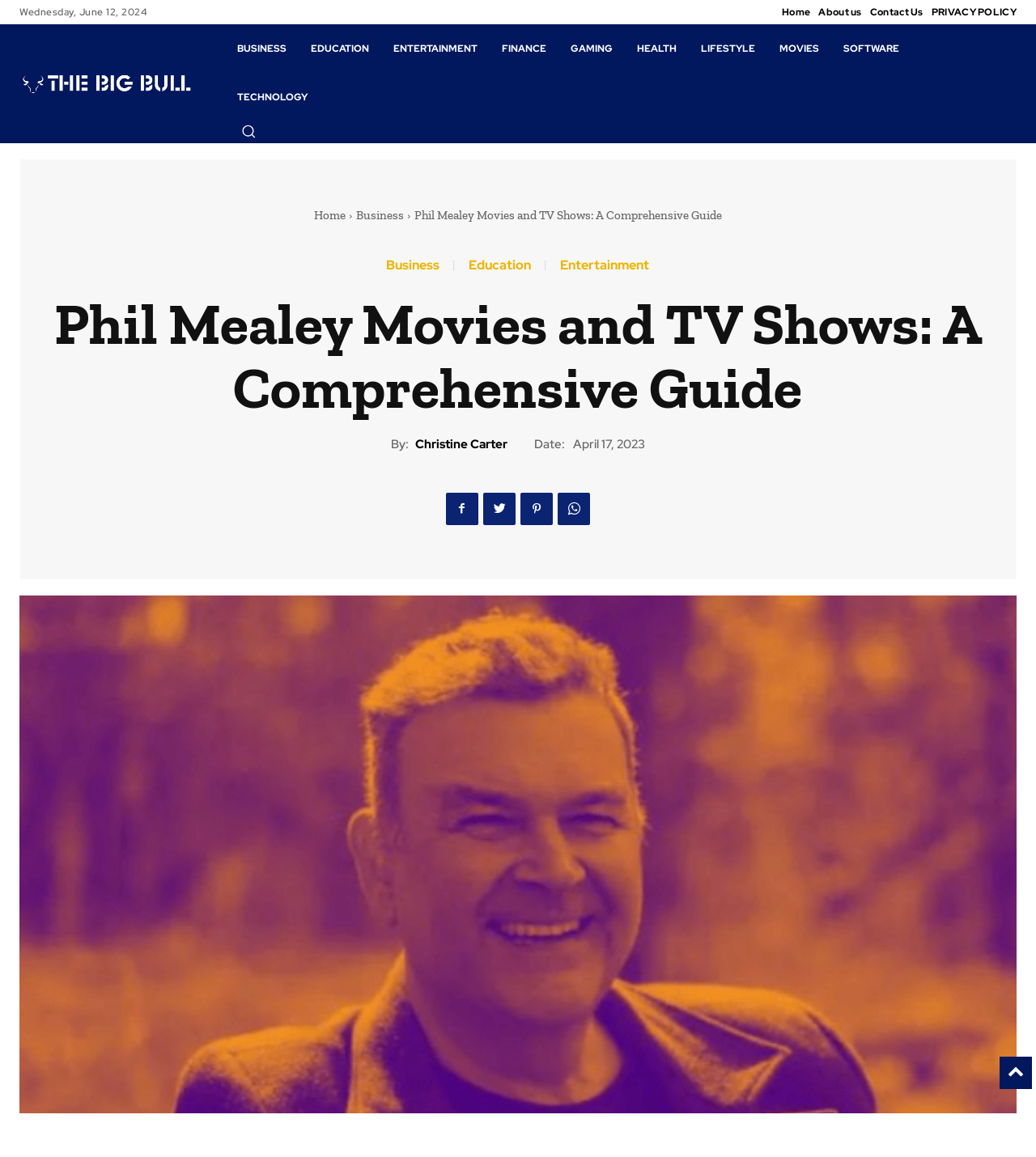Identify and provide the main heading of the webpage.

Phil Mealey Movies and TV Shows: A Comprehensive Guide